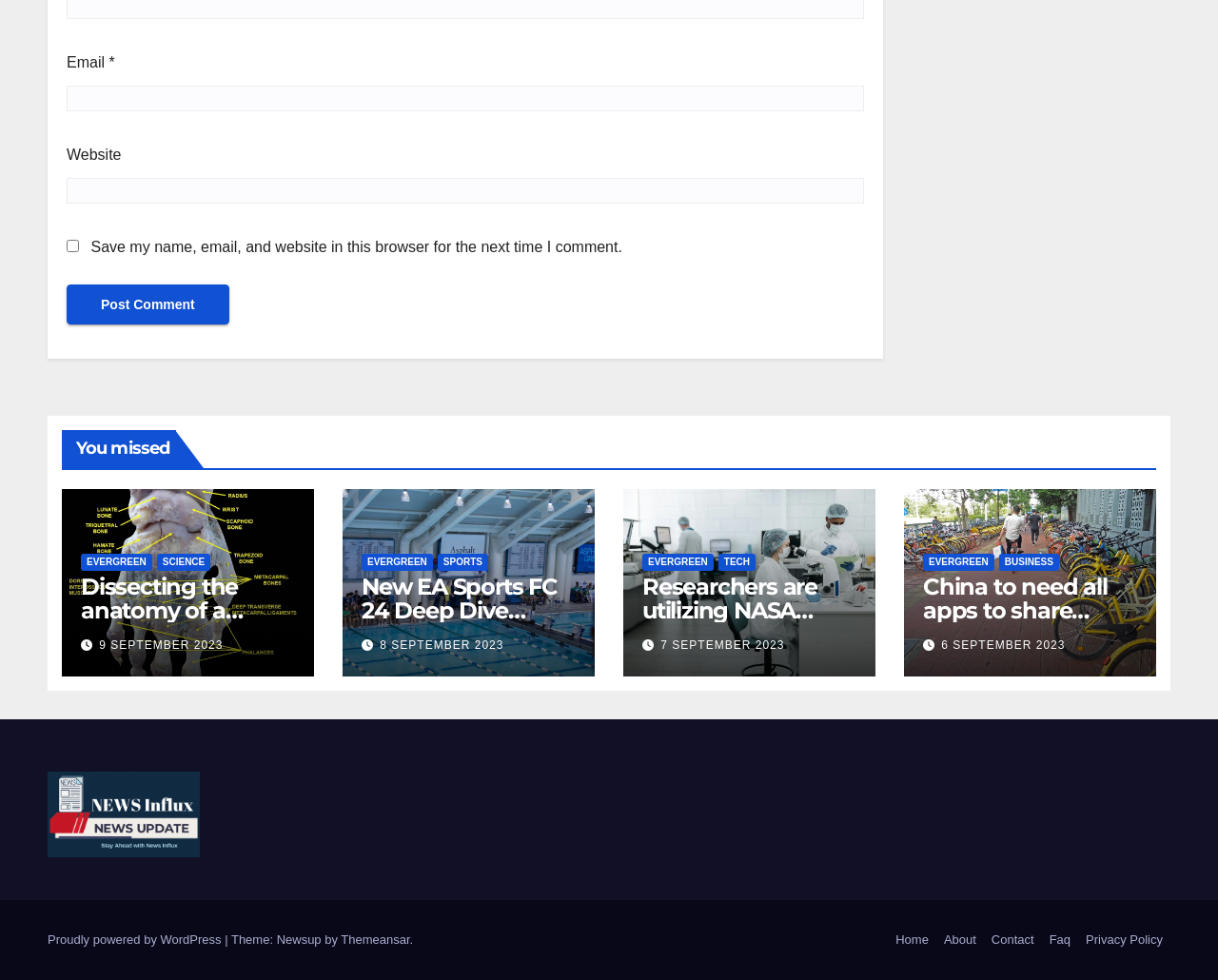Find the bounding box coordinates for the area that must be clicked to perform this action: "Read 'Dissecting the anatomy of a ‘superheroic’ science class' article".

[0.066, 0.584, 0.2, 0.685]